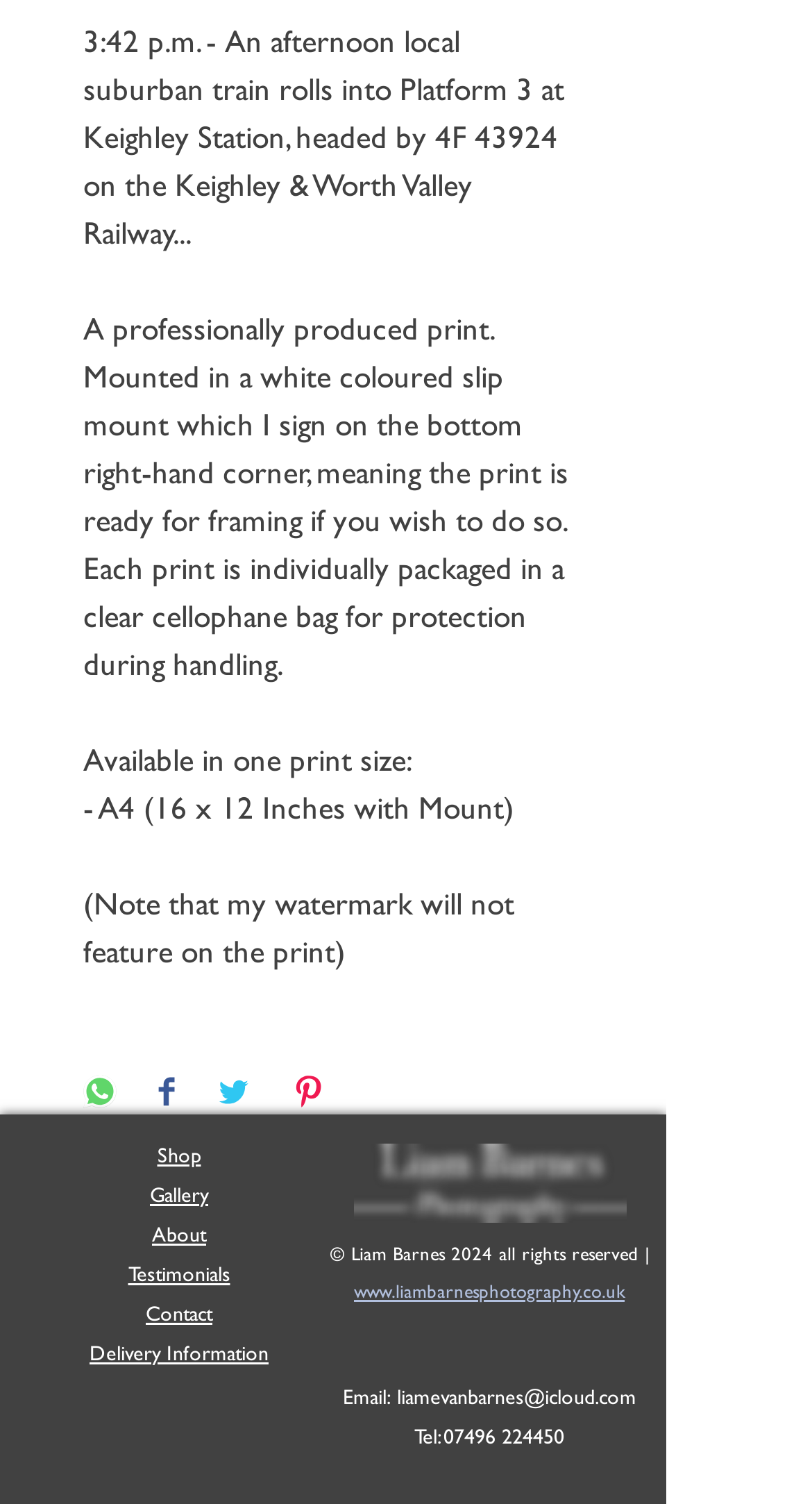Please determine the bounding box coordinates of the section I need to click to accomplish this instruction: "View the gallery".

[0.185, 0.78, 0.256, 0.806]